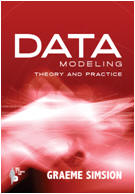Respond to the question below with a single word or phrase: What is the dominant color of the book cover?

Red